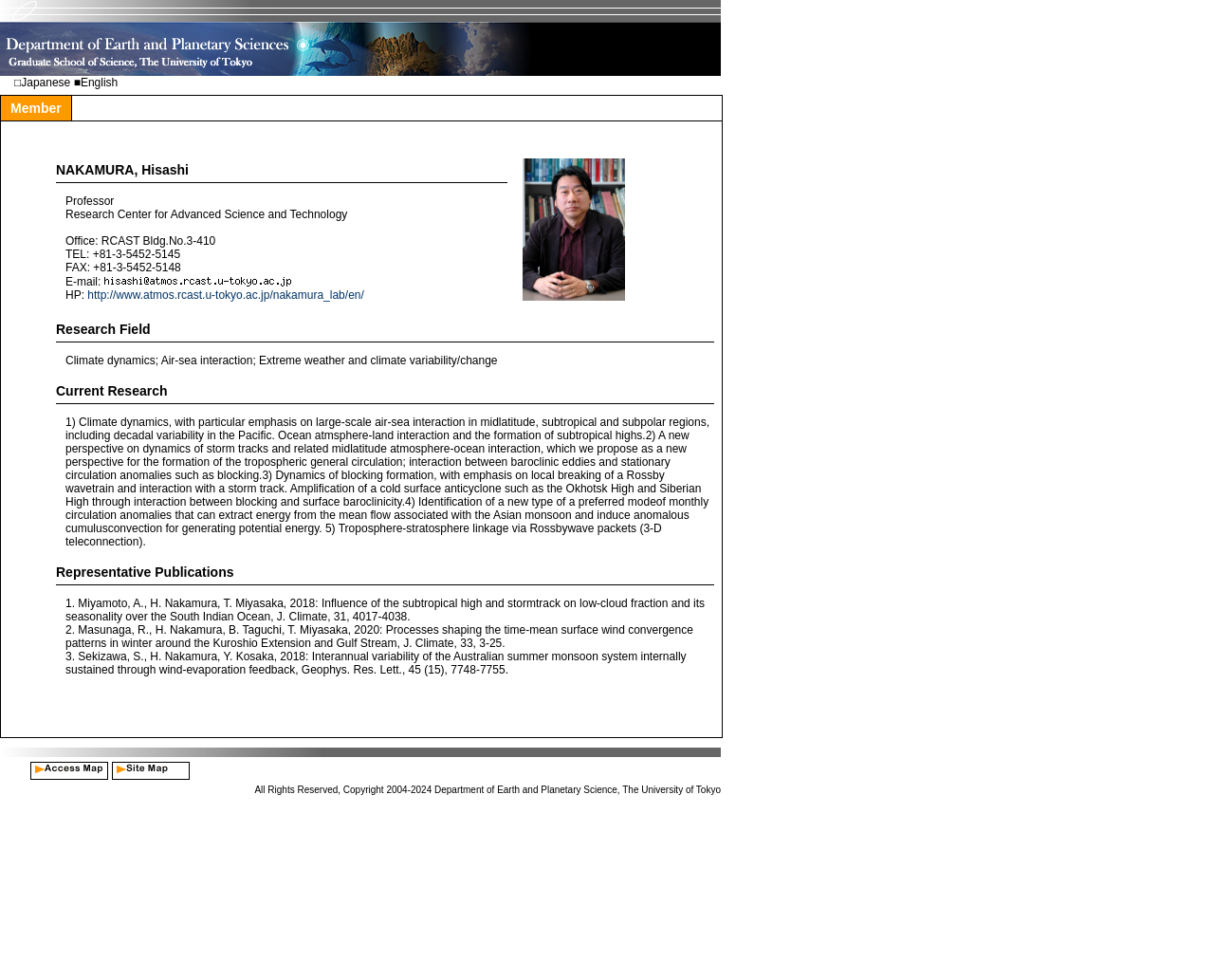What is the professor's office location?
Based on the screenshot, provide your answer in one word or phrase.

RCAST Bldg.No.3-410